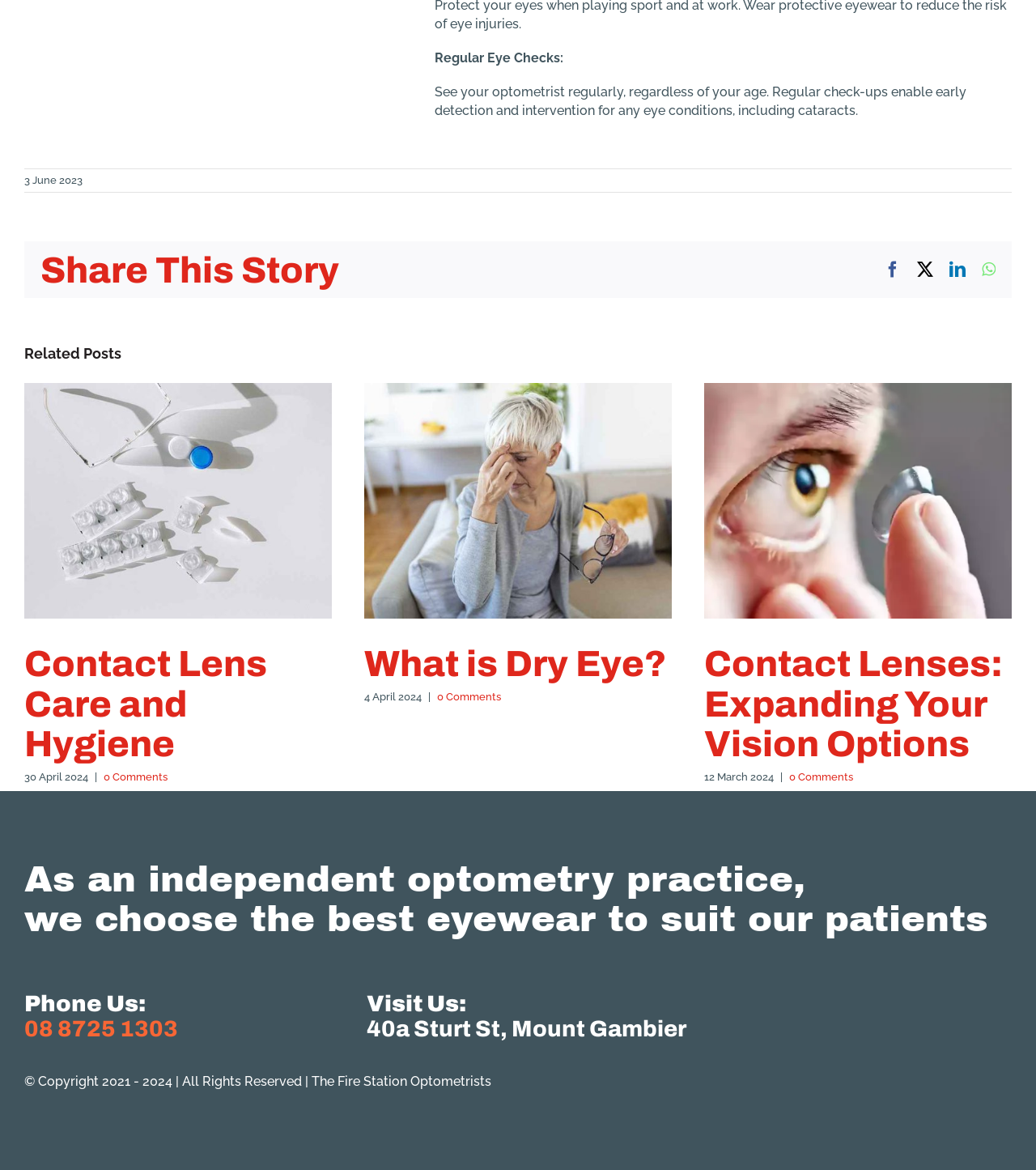Use a single word or phrase to respond to the question:
What is the format of the 'Related Posts' section?

Grid of three posts